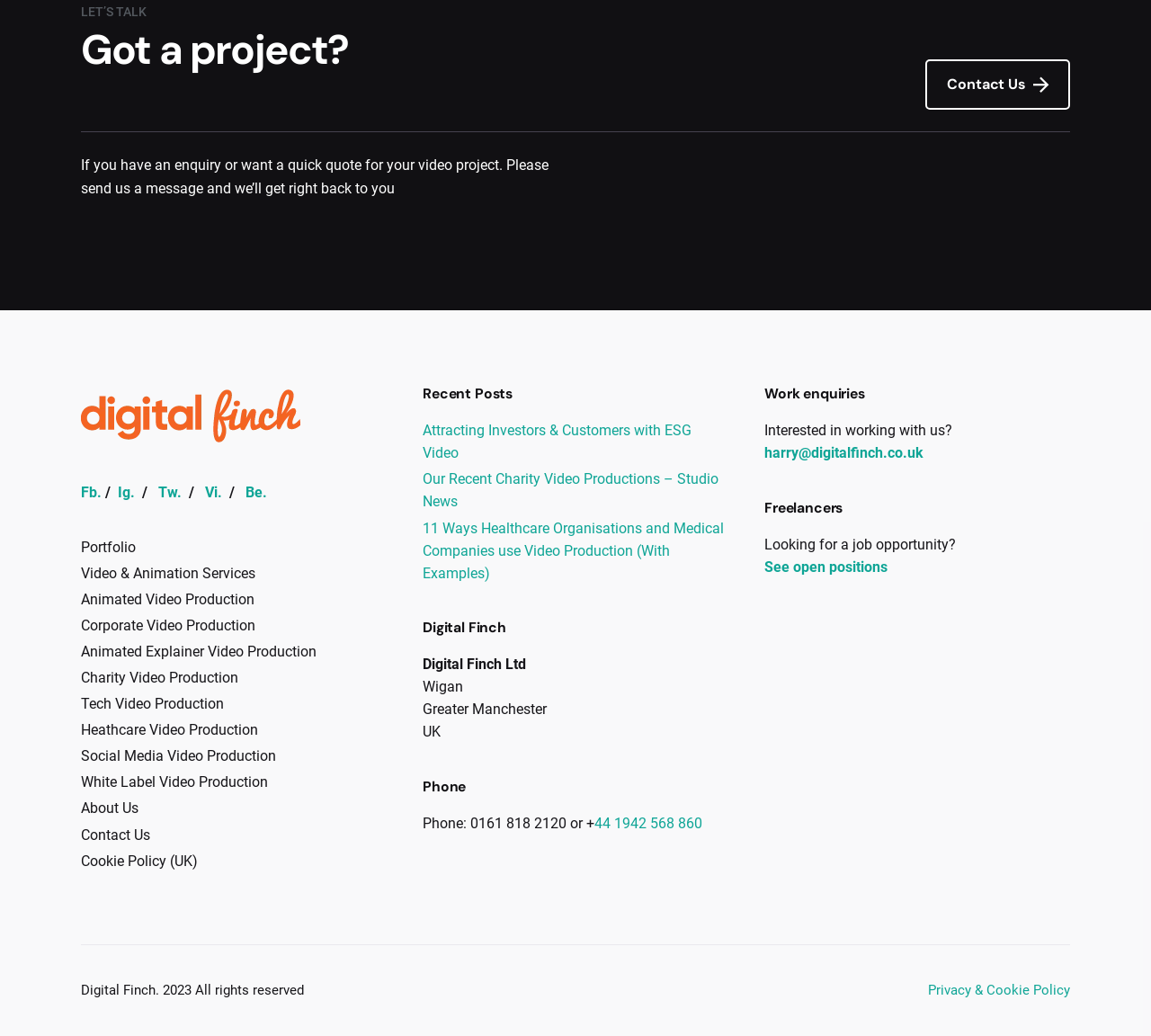Please specify the bounding box coordinates for the clickable region that will help you carry out the instruction: "Contact us for a project".

[0.804, 0.058, 0.93, 0.106]